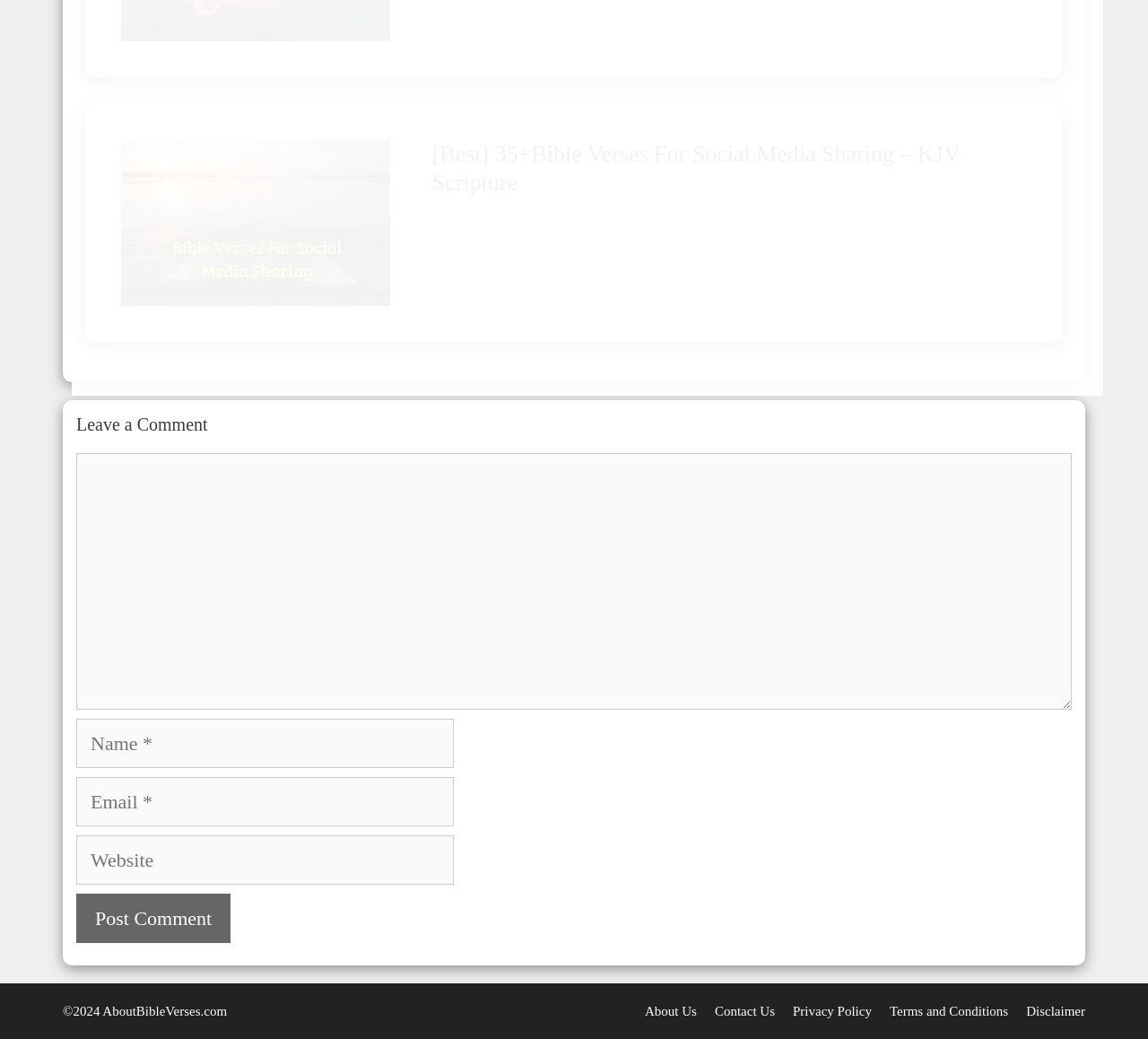Give a concise answer of one word or phrase to the question: 
What is the copyright year of the webpage?

2024